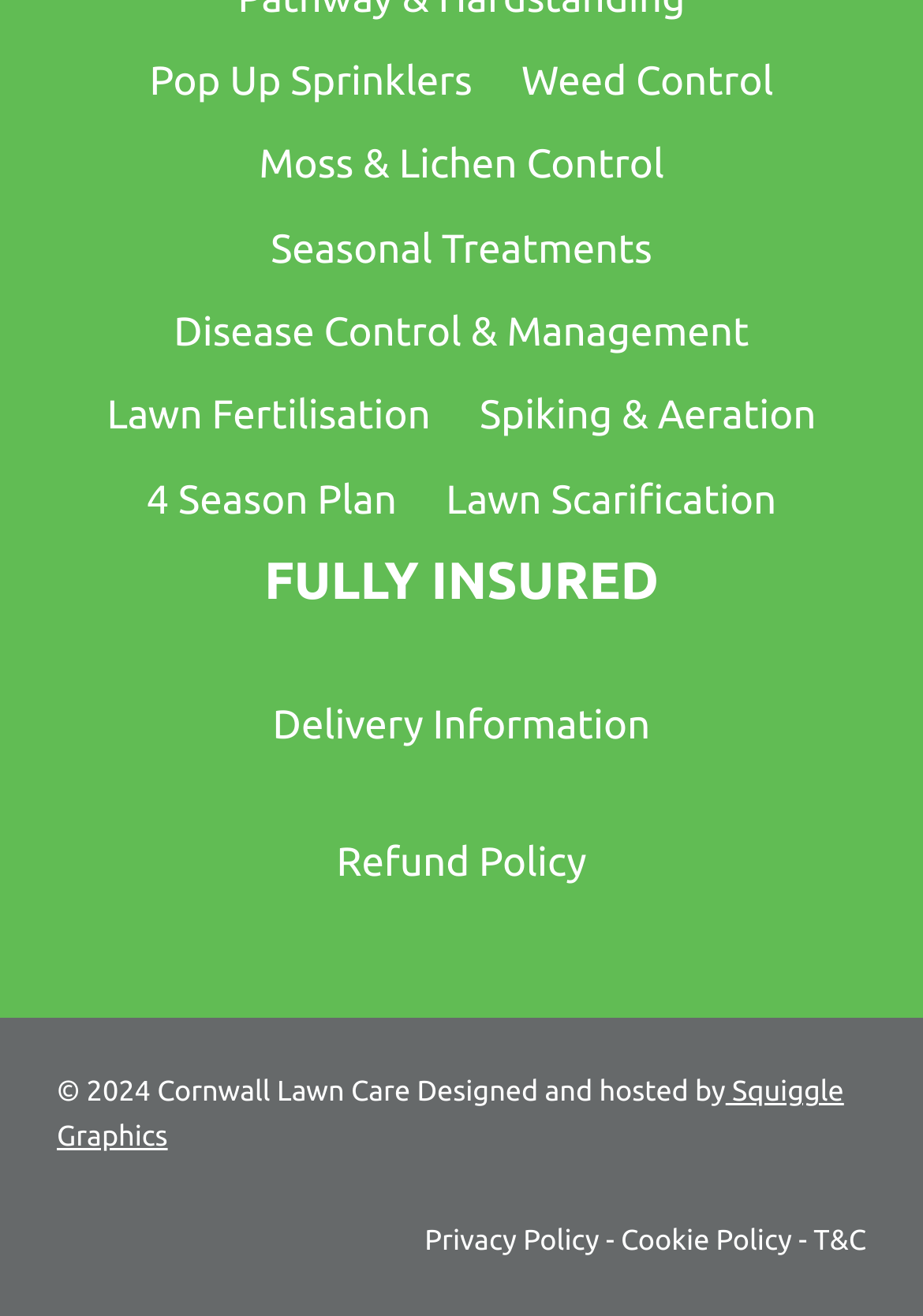Identify the bounding box coordinates of the element that should be clicked to fulfill this task: "Click on Pop Up Sprinklers". The coordinates should be provided as four float numbers between 0 and 1, i.e., [left, top, right, bottom].

[0.135, 0.031, 0.538, 0.094]